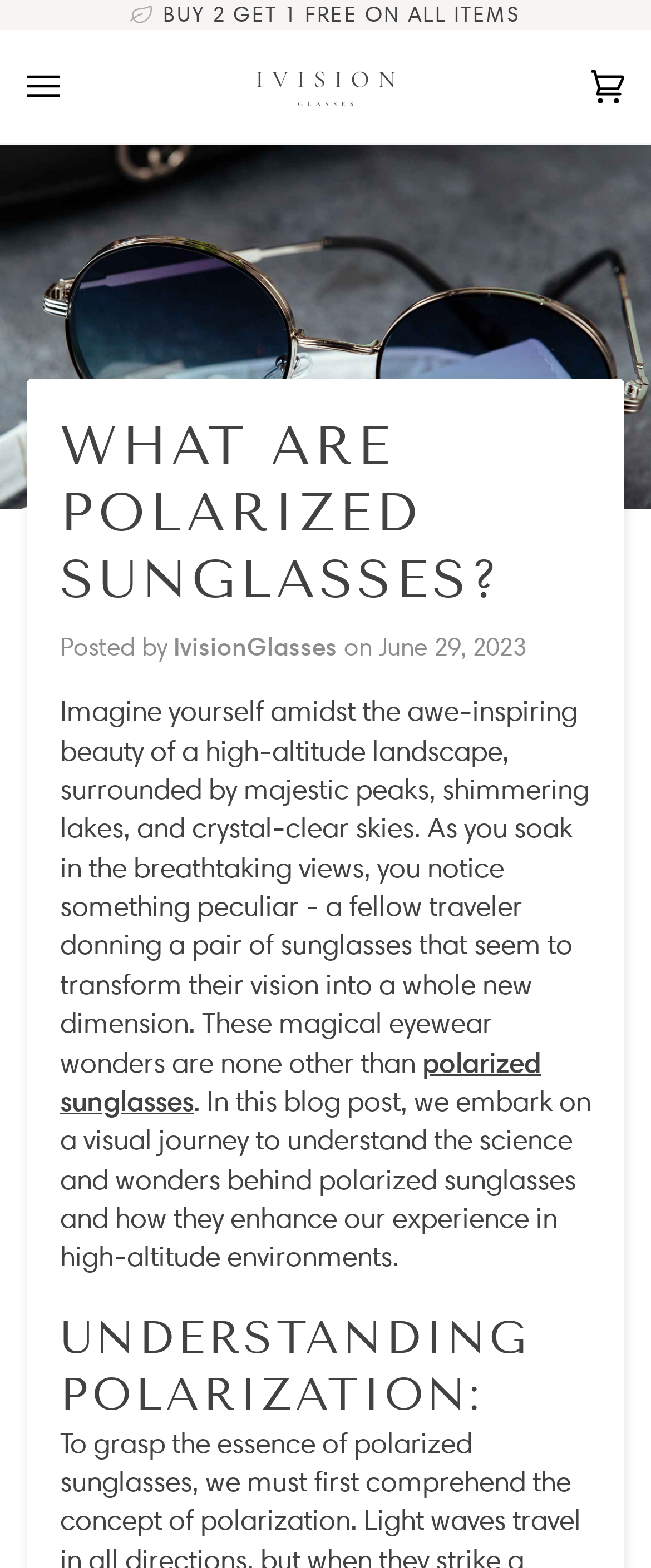Locate the bounding box of the UI element defined by this description: "aria-label="Open menu"". The coordinates should be given as four float numbers between 0 and 1, formatted as [left, top, right, bottom].

[0.041, 0.019, 0.195, 0.092]